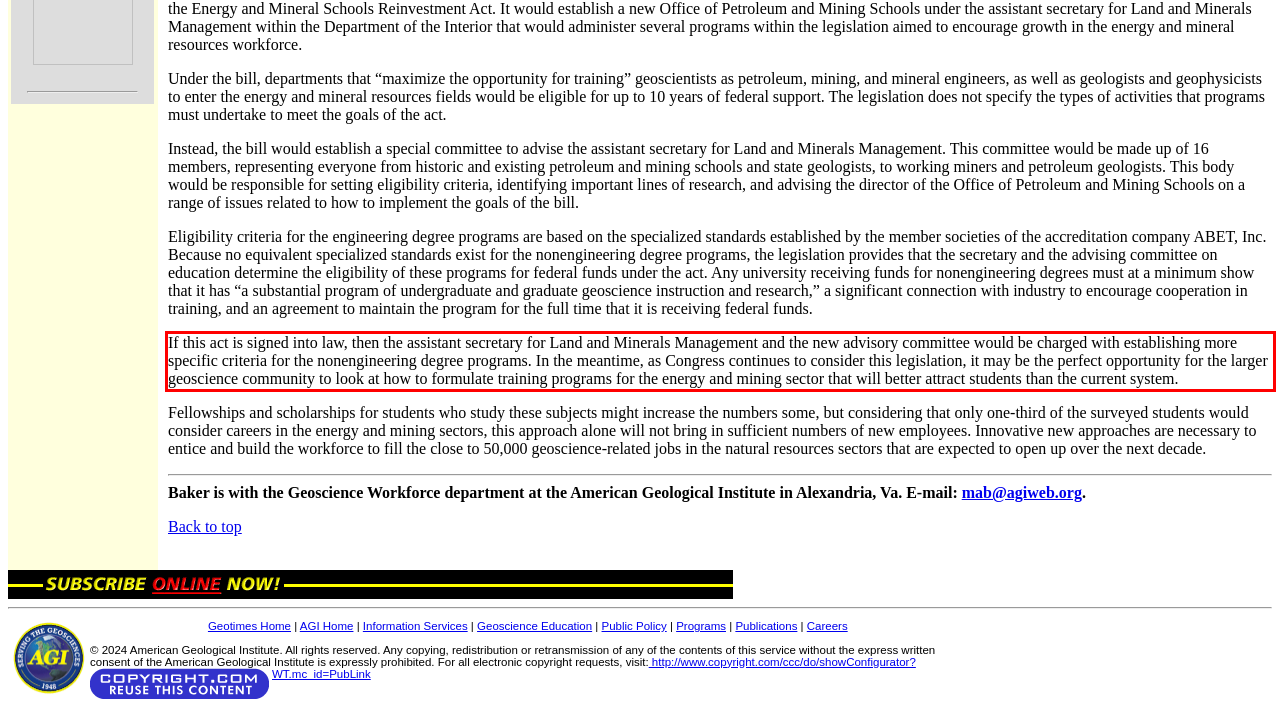Please examine the webpage screenshot and extract the text within the red bounding box using OCR.

If this act is signed into law, then the assistant secretary for Land and Minerals Management and the new advisory committee would be charged with establishing more specific criteria for the nonengineering degree programs. In the meantime, as Congress continues to consider this legislation, it may be the perfect opportunity for the larger geoscience community to look at how to formulate training programs for the energy and mining sector that will better attract students than the current system.